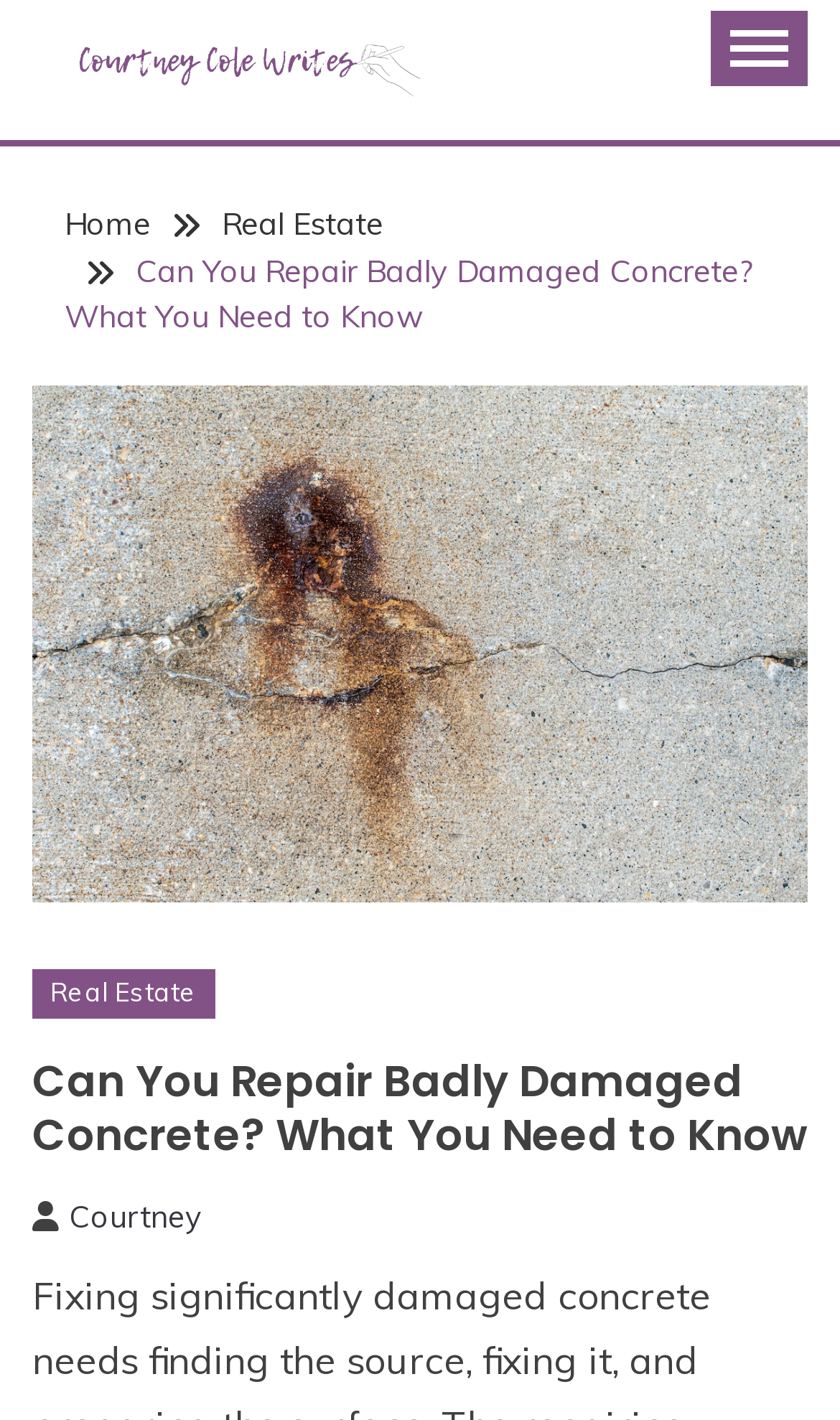Can you specify the bounding box coordinates for the region that should be clicked to fulfill this instruction: "read the article".

[0.038, 0.744, 0.962, 0.82]